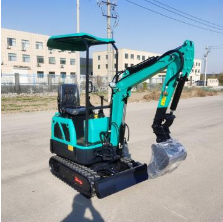Using details from the image, please answer the following question comprehensively:
What type of terrain can the excavator navigate?

The excavator's durable tracks are suitable for navigating various terrains, making it a versatile machine for construction or landscaping tasks.